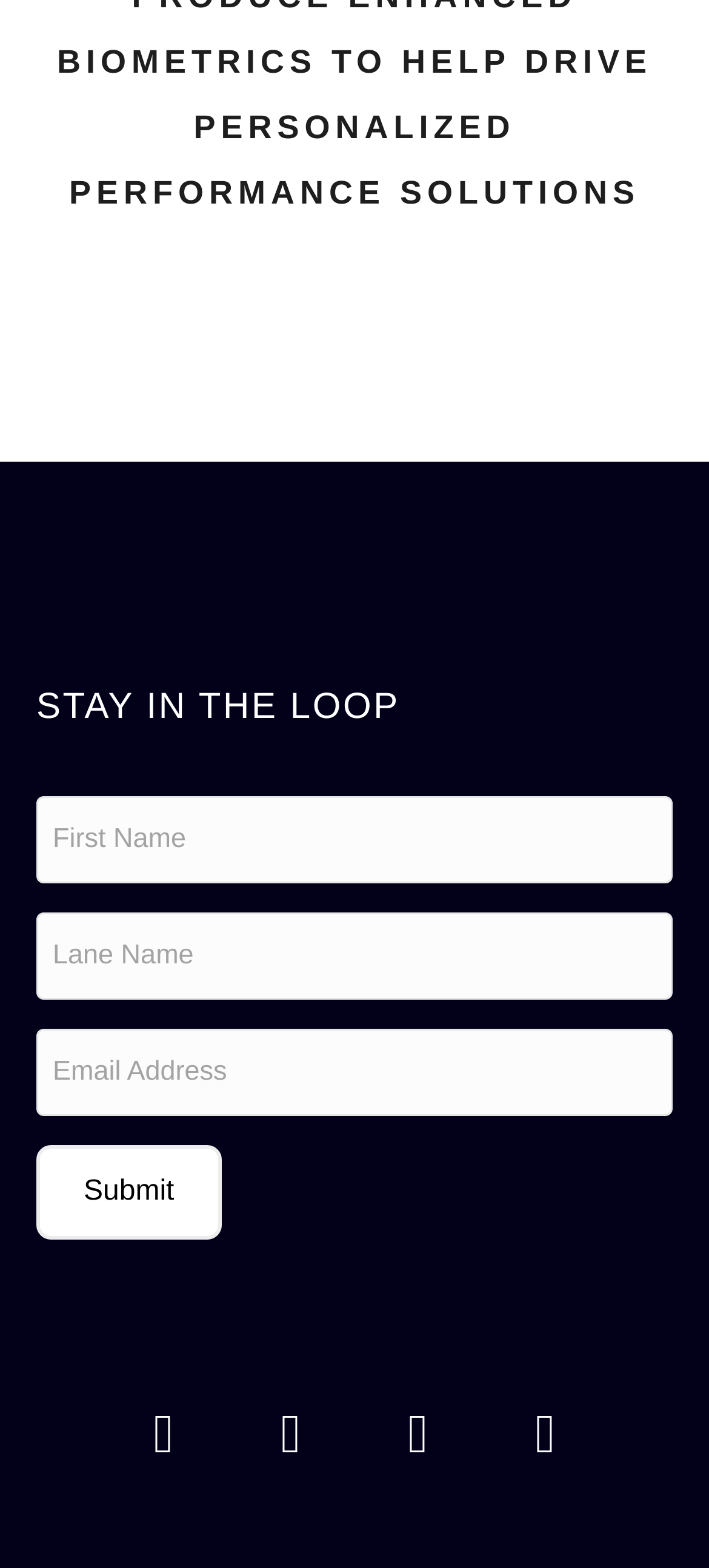Please identify the bounding box coordinates of the element that needs to be clicked to perform the following instruction: "Enter last name".

[0.051, 0.582, 0.949, 0.638]